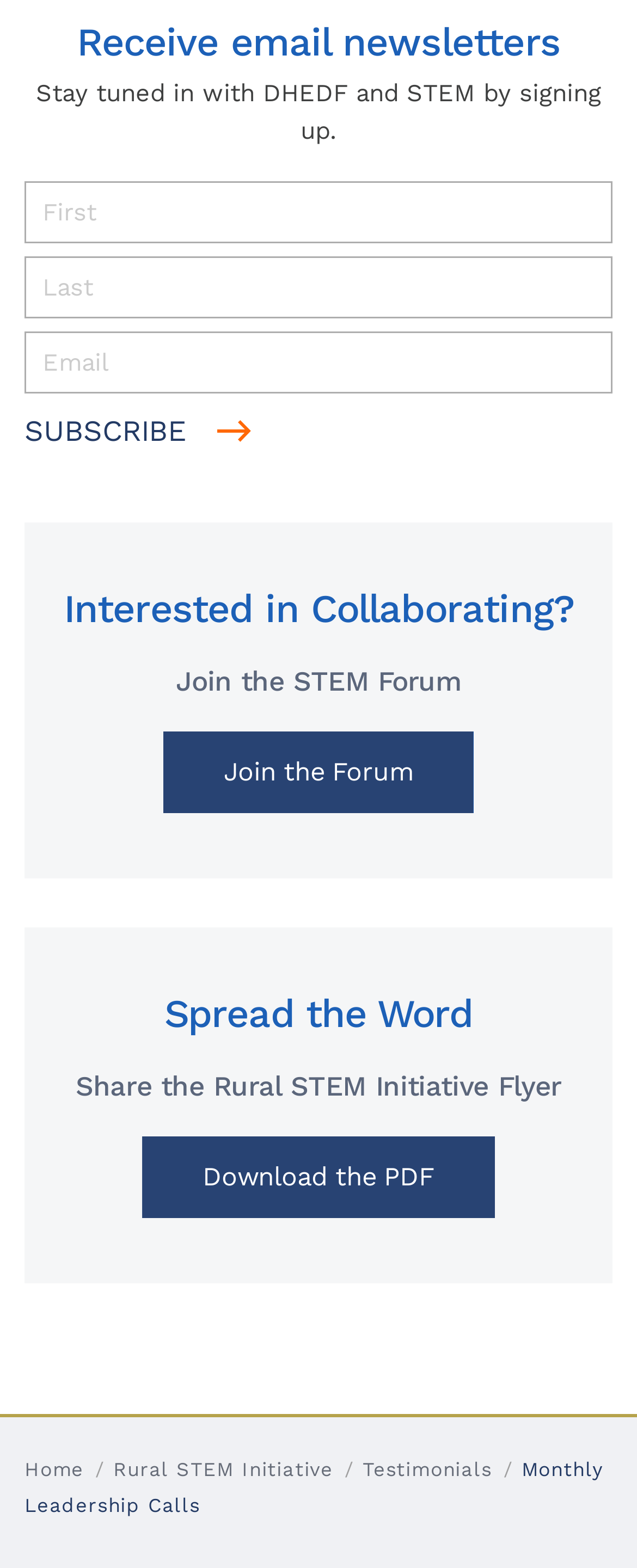What is the theme of the webpage?
Using the image, respond with a single word or phrase.

STEM